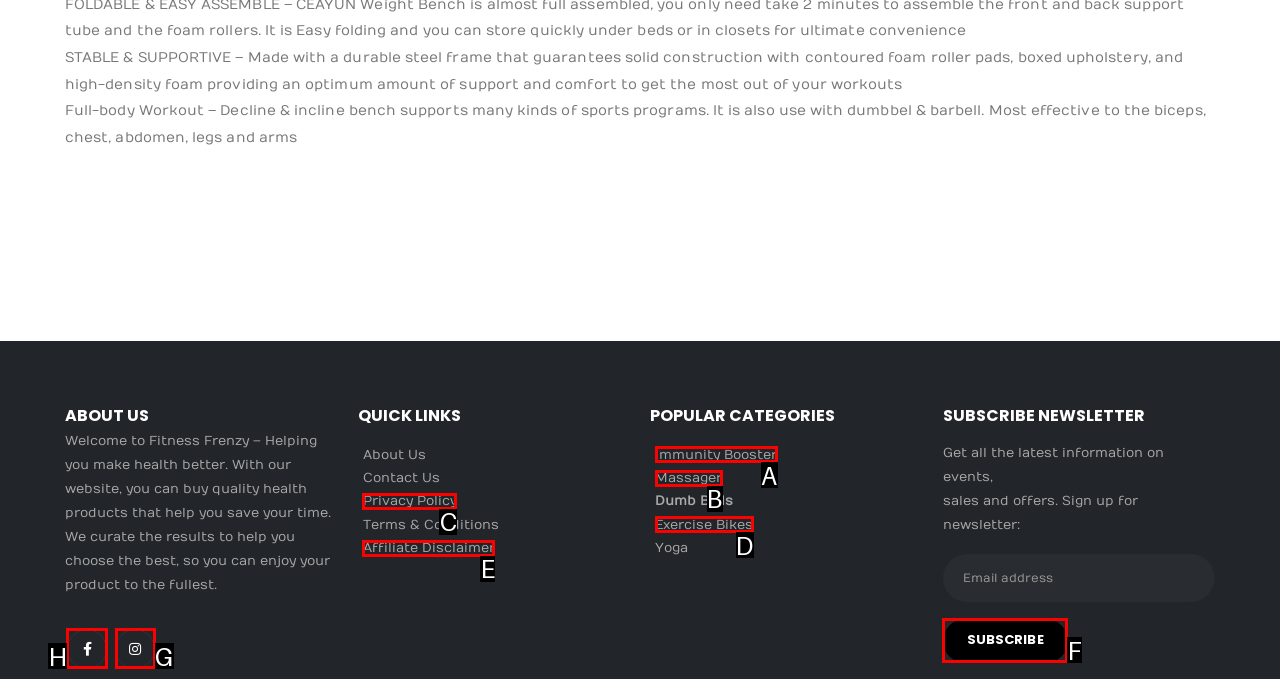Select the correct UI element to complete the task: Click on the Facebook link
Please provide the letter of the chosen option.

H